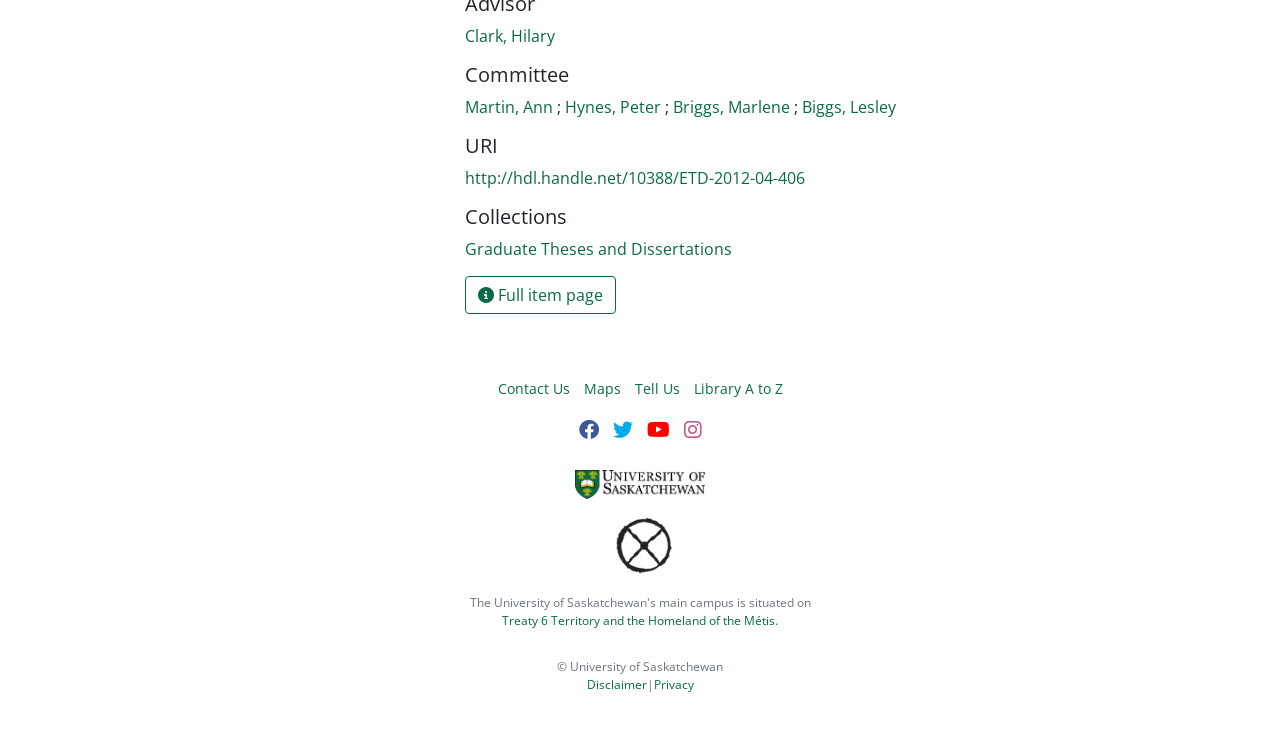Given the element description Full item page, identify the bounding box coordinates for the UI element on the webpage screenshot. The format should be (top-left x, top-left y, bottom-right x, bottom-right y), with values between 0 and 1.

[0.363, 0.371, 0.481, 0.423]